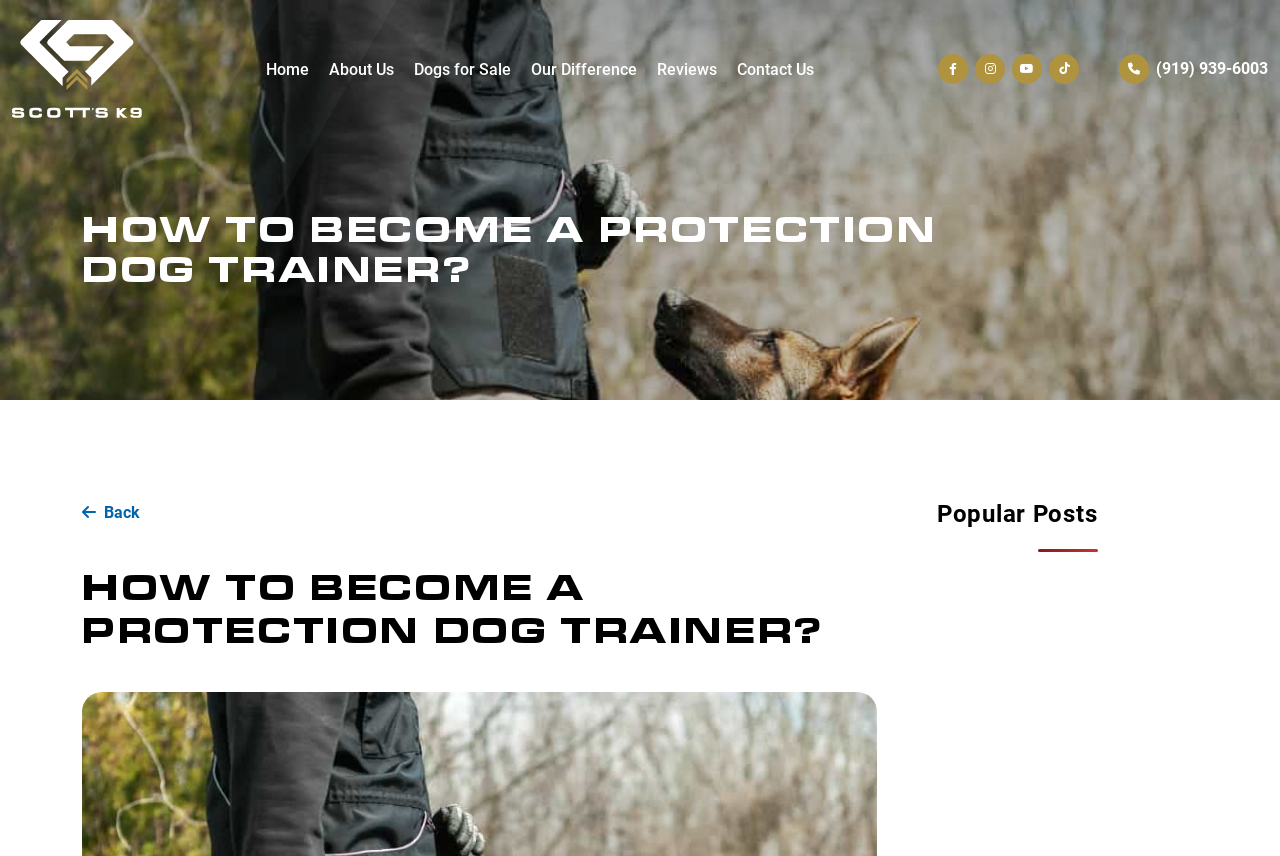How many social media links are there?
Using the image, provide a detailed and thorough answer to the question.

There are four social media links located at the top right corner of the webpage, and they are represented by icons.